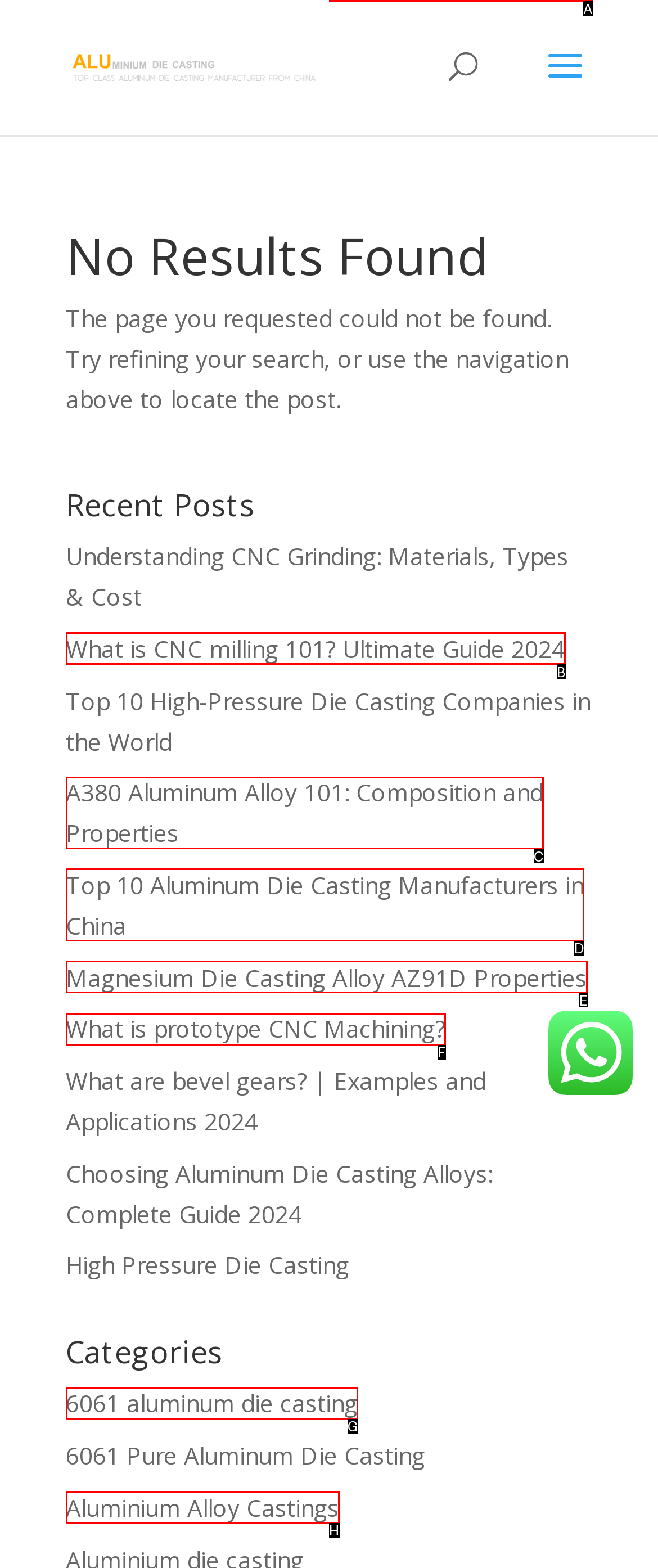Which lettered option should I select to achieve the task: search for something according to the highlighted elements in the screenshot?

A